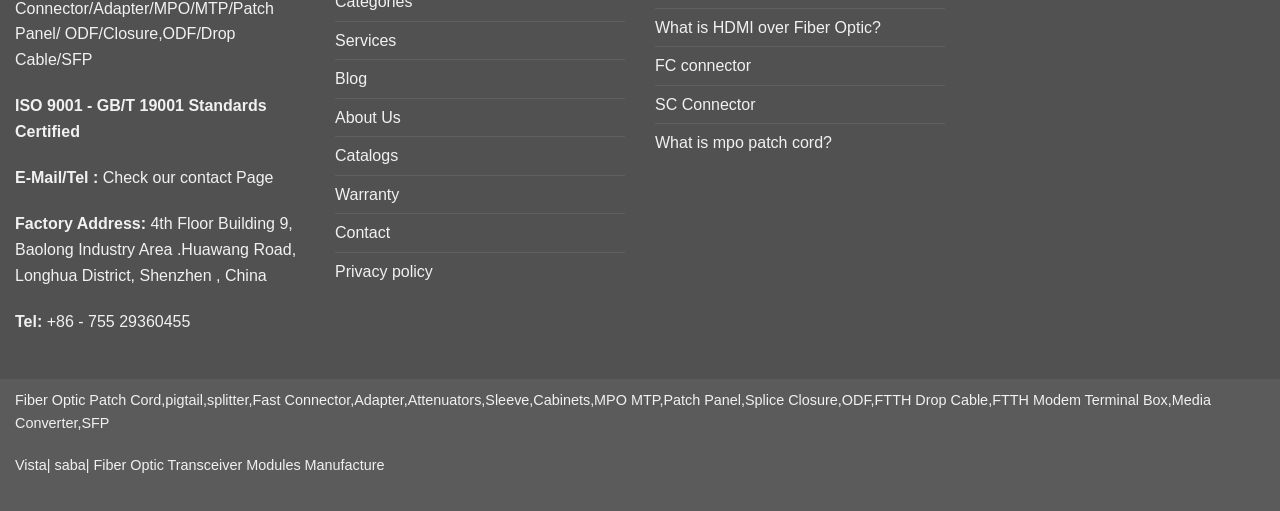Find the bounding box coordinates of the element to click in order to complete this instruction: "Learn about HDMI over Fiber Optic". The bounding box coordinates must be four float numbers between 0 and 1, denoted as [left, top, right, bottom].

[0.512, 0.017, 0.688, 0.09]